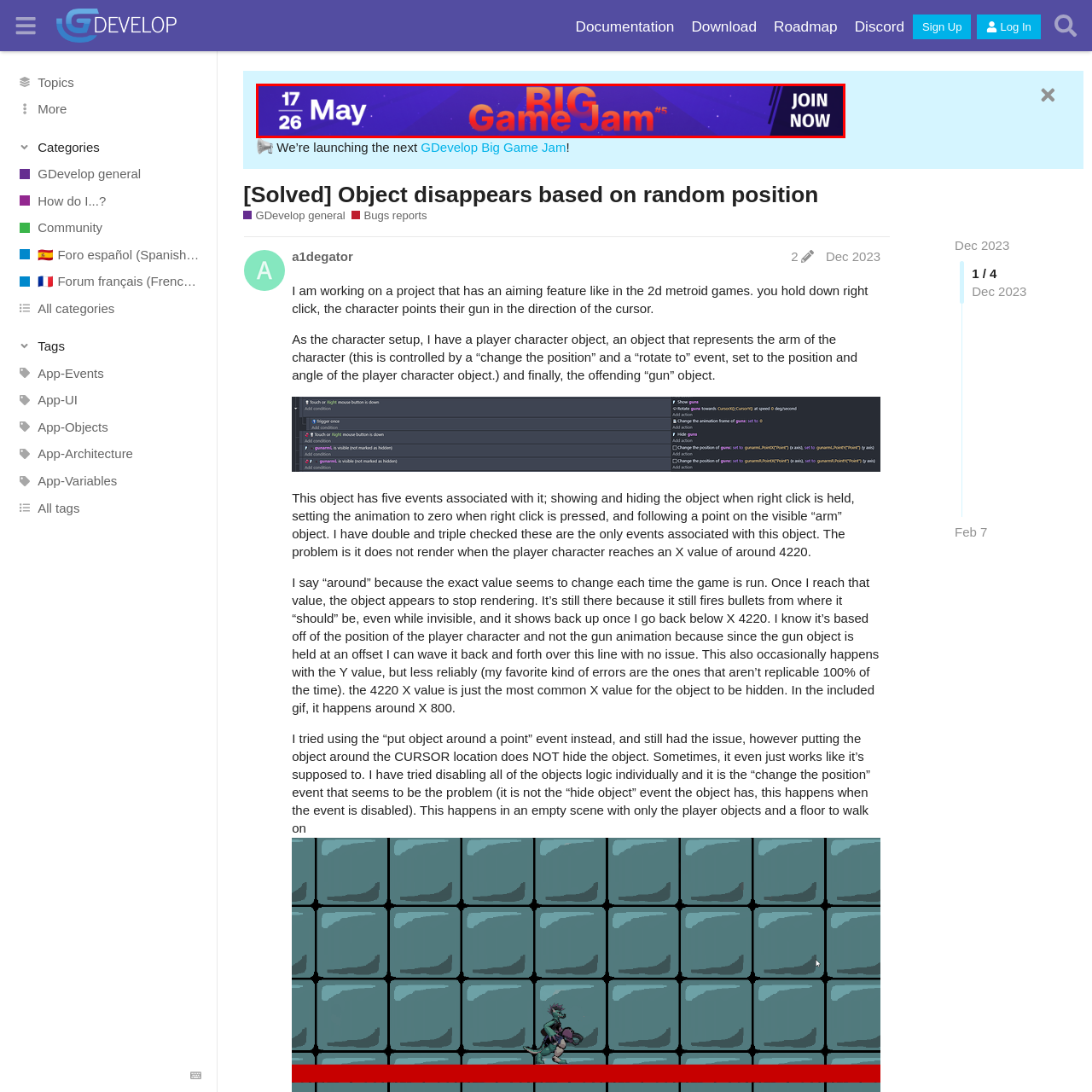Analyze the image highlighted by the red bounding box and give a one-word or phrase answer to the query: What is the event's title?

BIG Game Jam #5